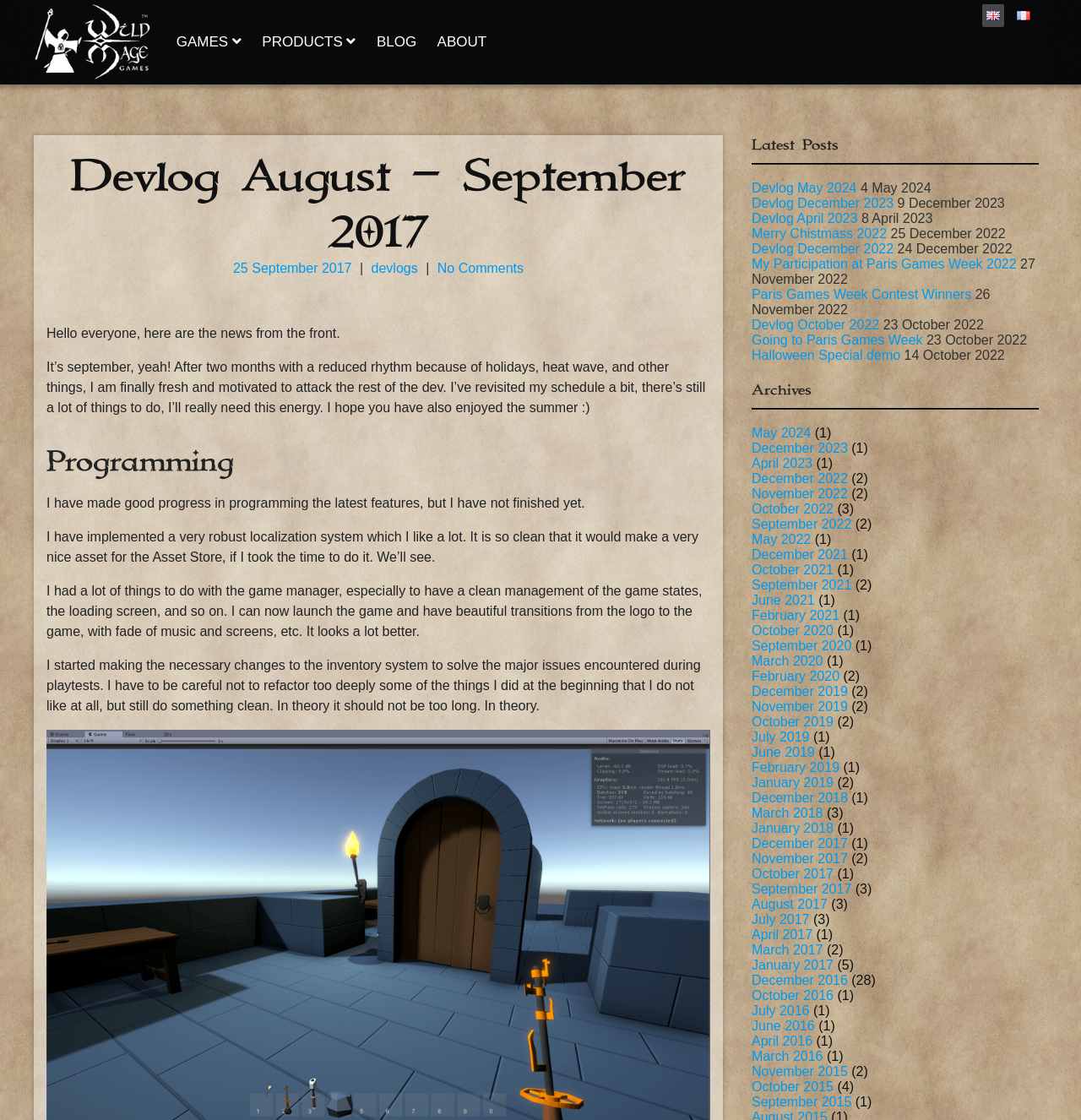Produce an elaborate caption capturing the essence of the webpage.

The webpage is a blog post from Wild Mage Games, titled "Devlog August - September 2017". At the top, there are several links to different language options, including English and French, accompanied by small flag icons. Below these links, there is a navigation menu with options such as "GAMES", "PRODUCTS", "BLOG", and "ABOUT".

The main content of the page is a blog post, which starts with a heading "Devlog August – September 2017" and a link to the same title. The post is dated "25 September 2017" and has a brief introduction that says "Hello everyone, here are the news from the front." The author then shares their progress on the game development, including implementing a localization system, working on the game manager, and making changes to the inventory system.

The post is divided into sections, including "Programming", where the author discusses their progress on various features. There are several paragraphs of text, with no images or other media.

On the right side of the page, there is a section titled "Latest Posts", which lists several other blog posts with their titles, dates, and links. Below this section, there is another section titled "Archives", which lists links to blog posts from different months and years, with the number of posts in each month in parentheses.

Overall, the page has a simple and clean design, with a focus on the blog post content and easy navigation to other posts and sections of the website.